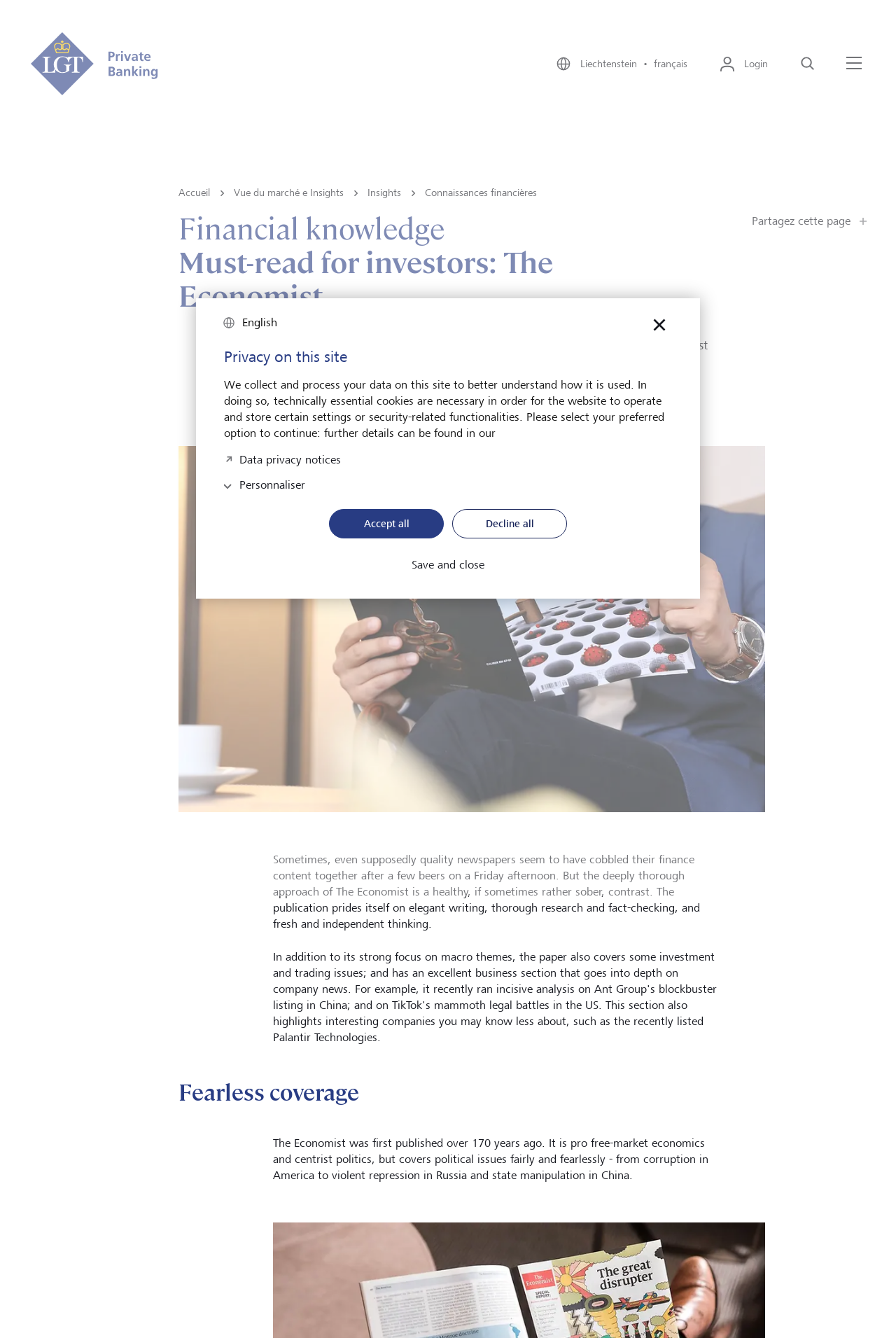Provide the bounding box coordinates of the UI element that matches the description: "Prendre contact".

[0.787, 0.615, 0.9, 0.636]